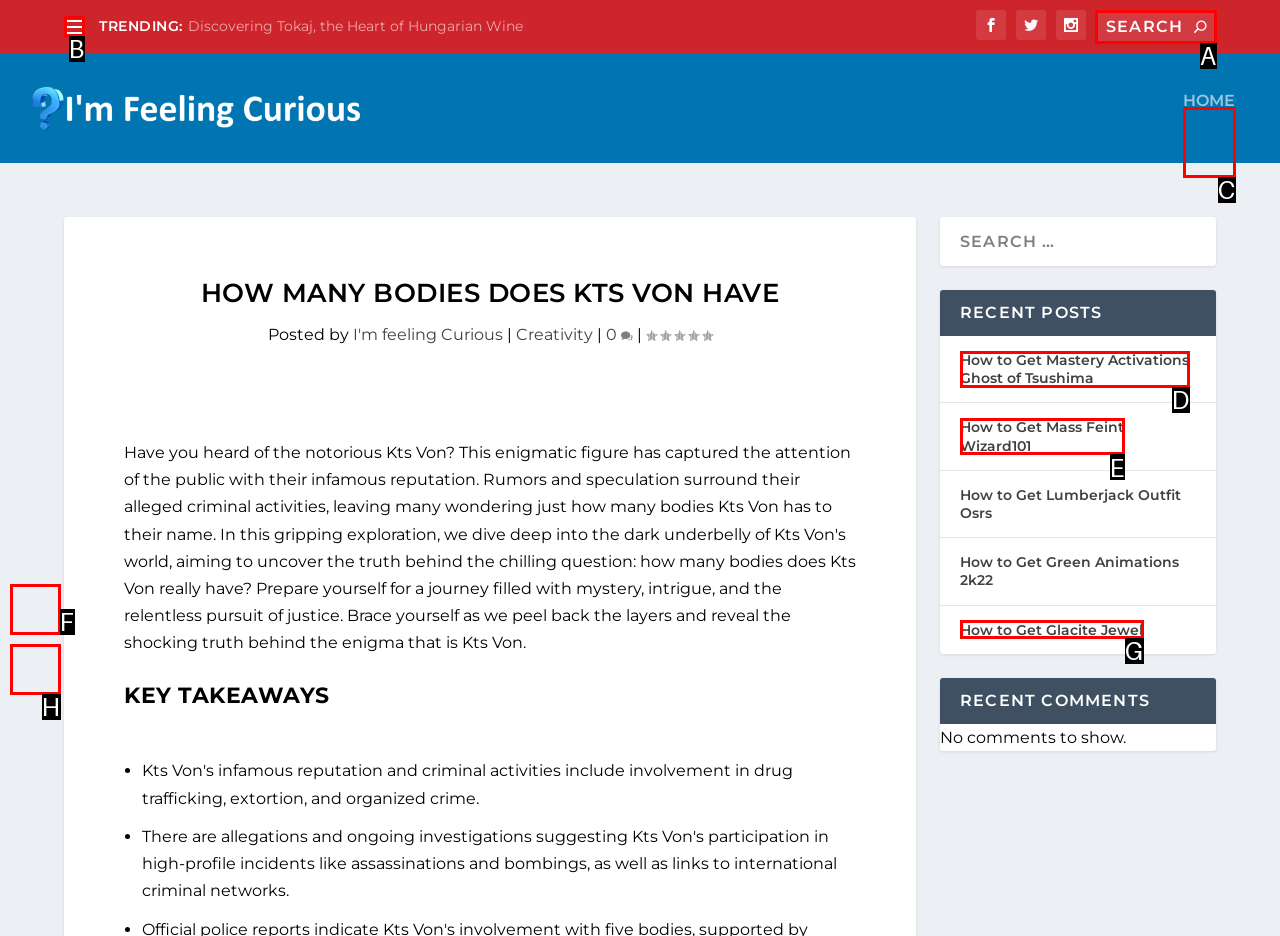Tell me which one HTML element you should click to complete the following task: Search for something
Answer with the option's letter from the given choices directly.

A